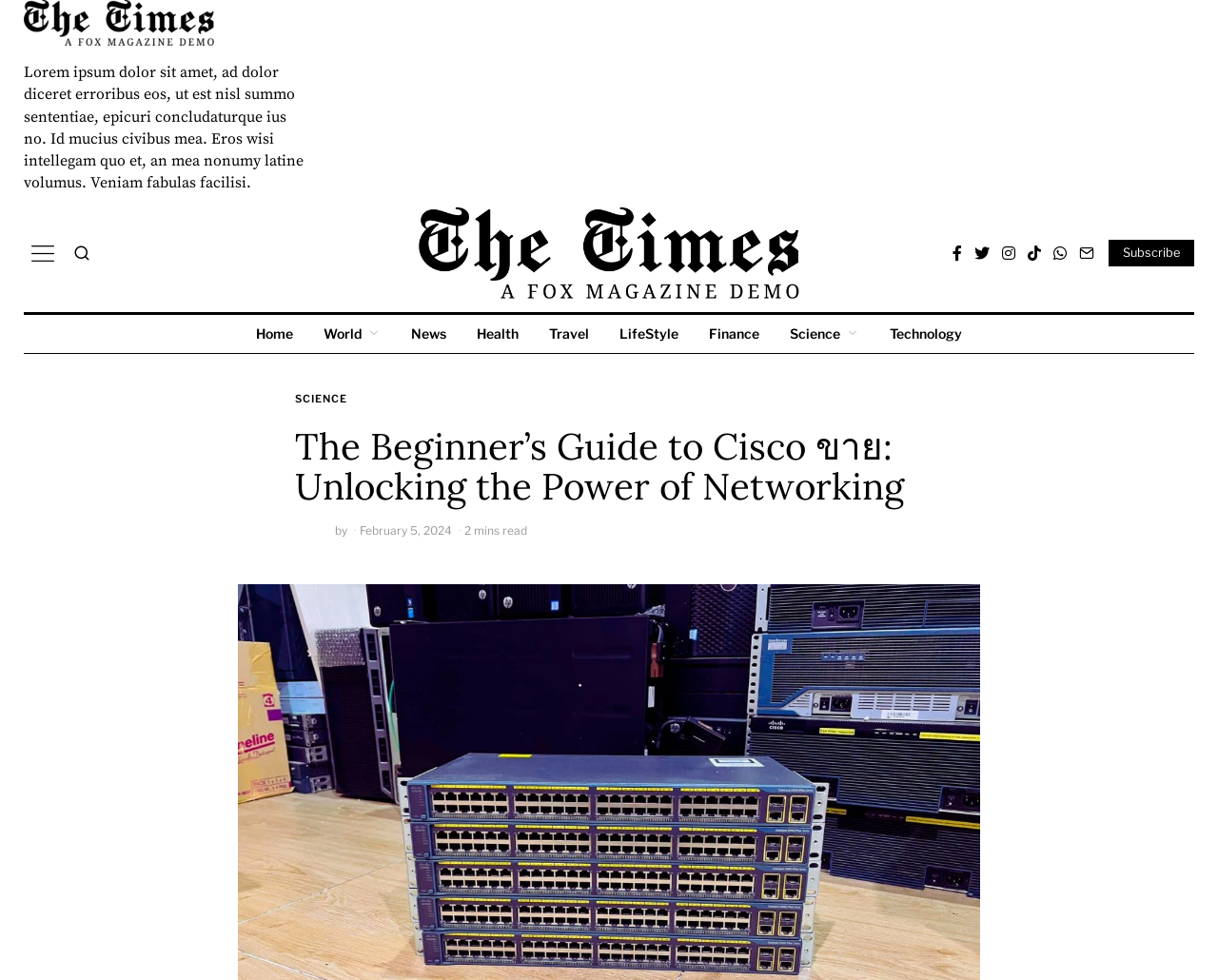Identify the bounding box of the UI element described as follows: "title="Twitter"". Provide the coordinates as four float numbers in the range of 0 to 1 [left, top, right, bottom].

[0.796, 0.247, 0.816, 0.27]